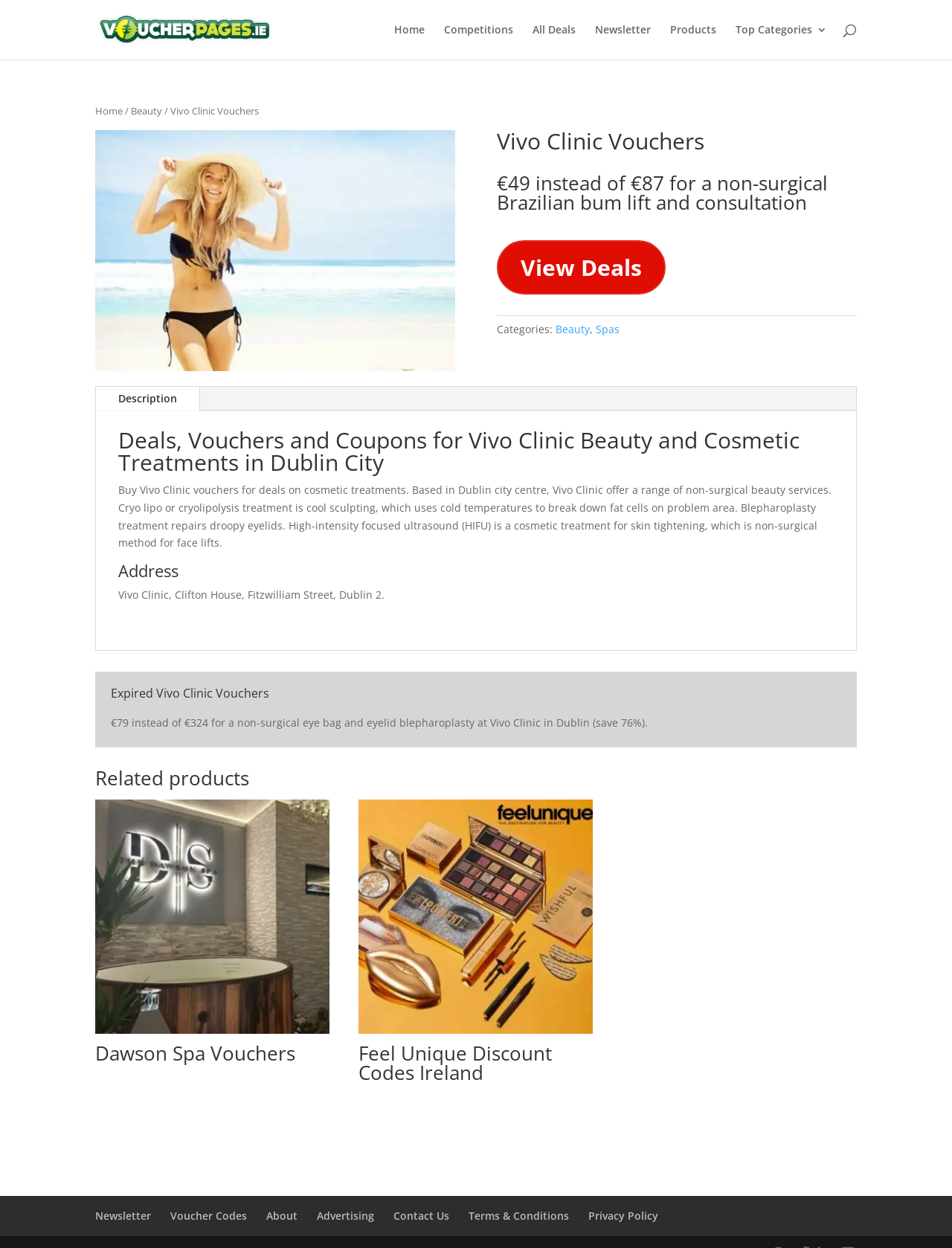Determine the bounding box coordinates for the area that should be clicked to carry out the following instruction: "Check related products".

[0.1, 0.616, 0.9, 0.641]